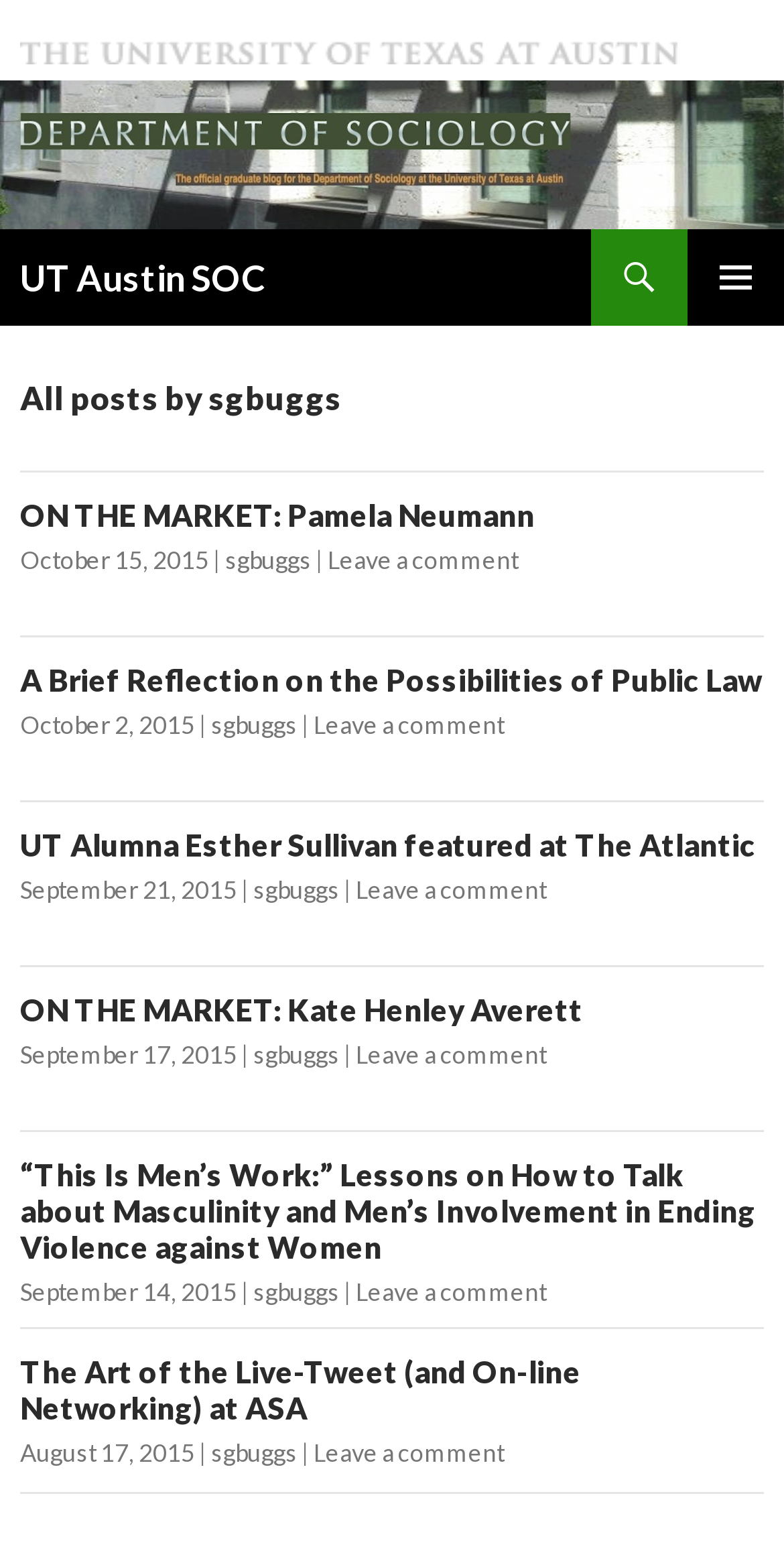Who is the author of the latest article?
Provide a short answer using one word or a brief phrase based on the image.

sgbuggs